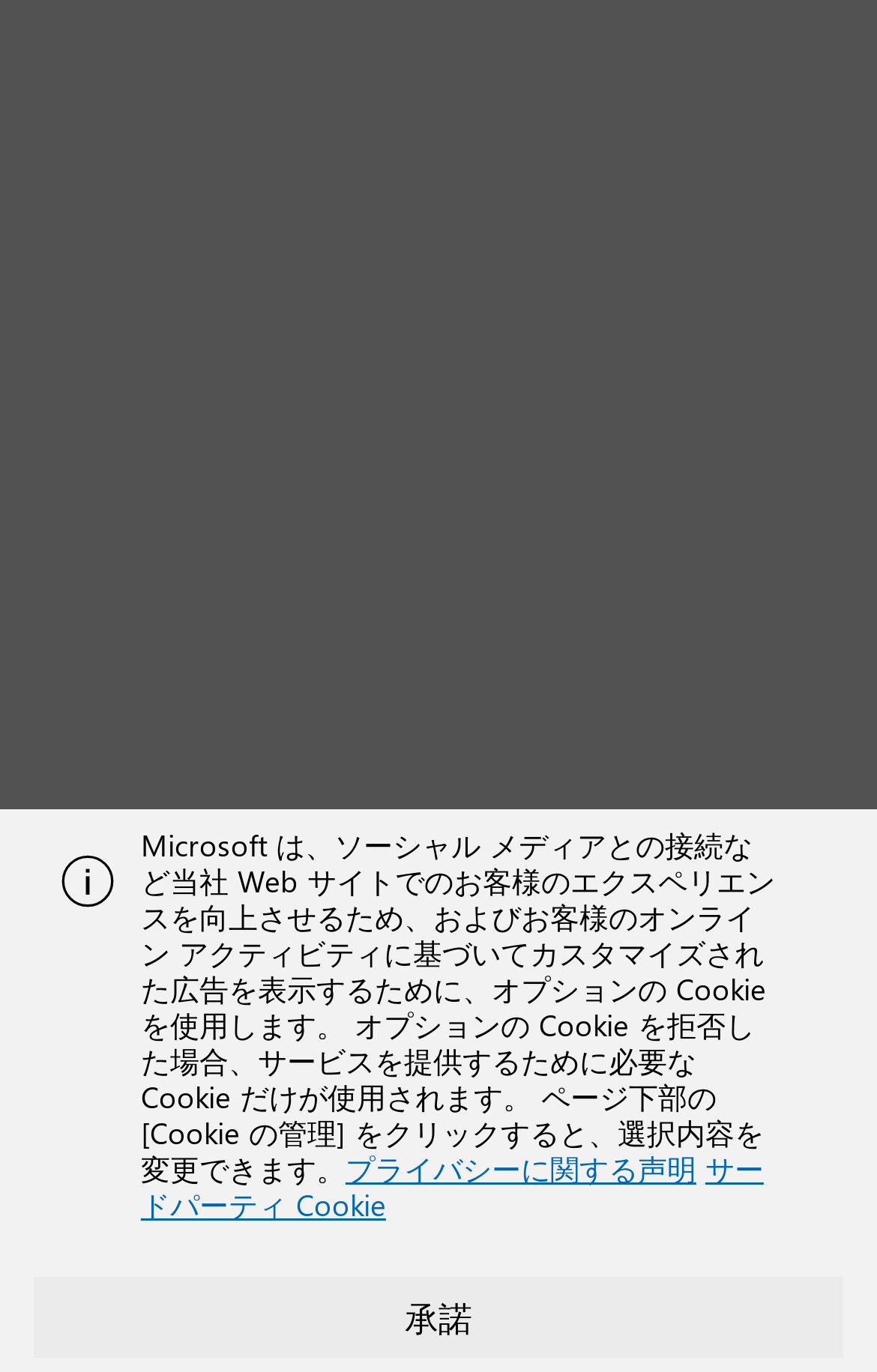Extract the top-level heading from the webpage and provide its text.

Work with multi-level arrays with nested Apply to each and other updates